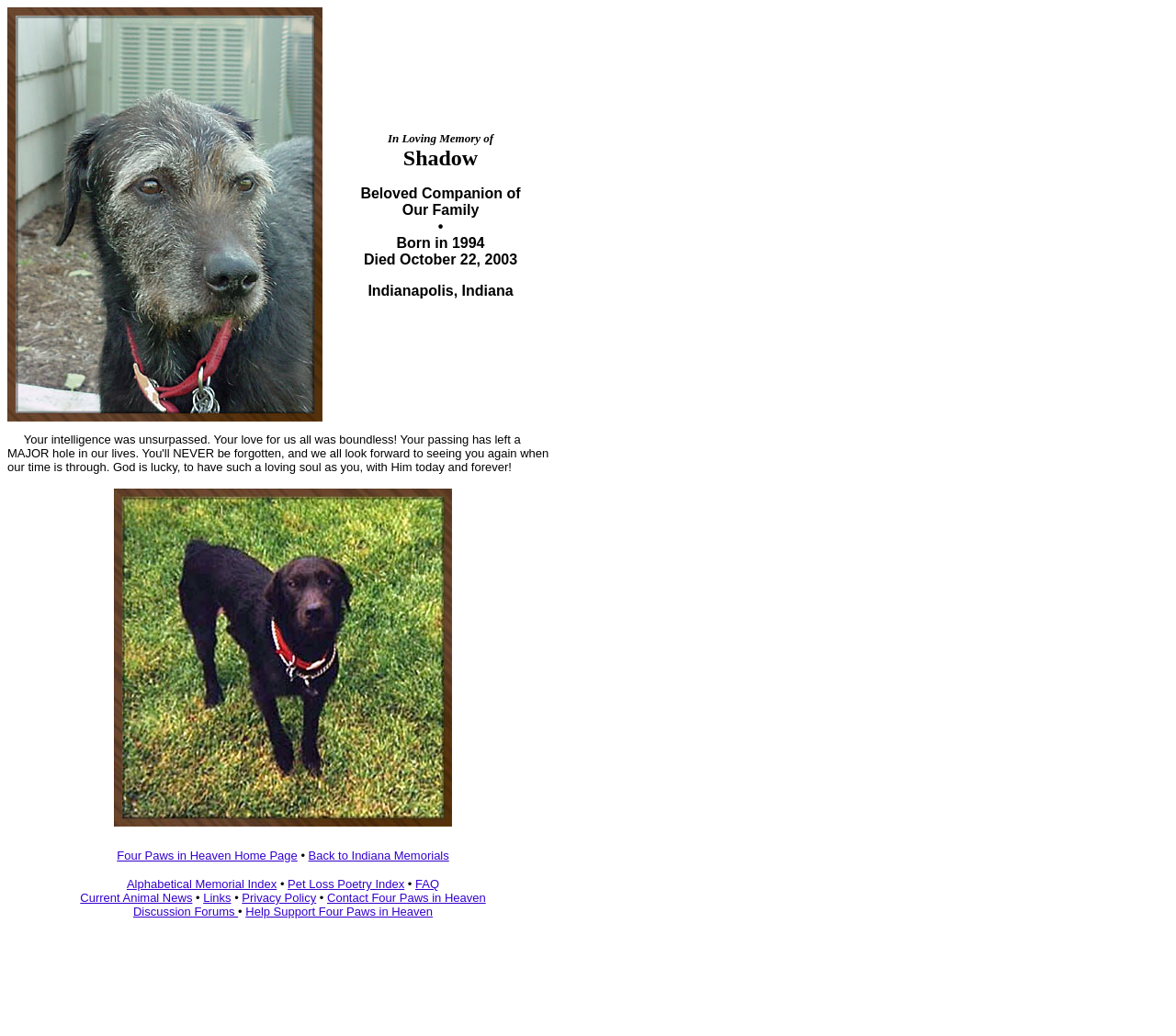Please specify the bounding box coordinates of the element that should be clicked to execute the given instruction: 'Read the 'Many casinos host world-class entertainment acts, ranging' article'. Ensure the coordinates are four float numbers between 0 and 1, expressed as [left, top, right, bottom].

None